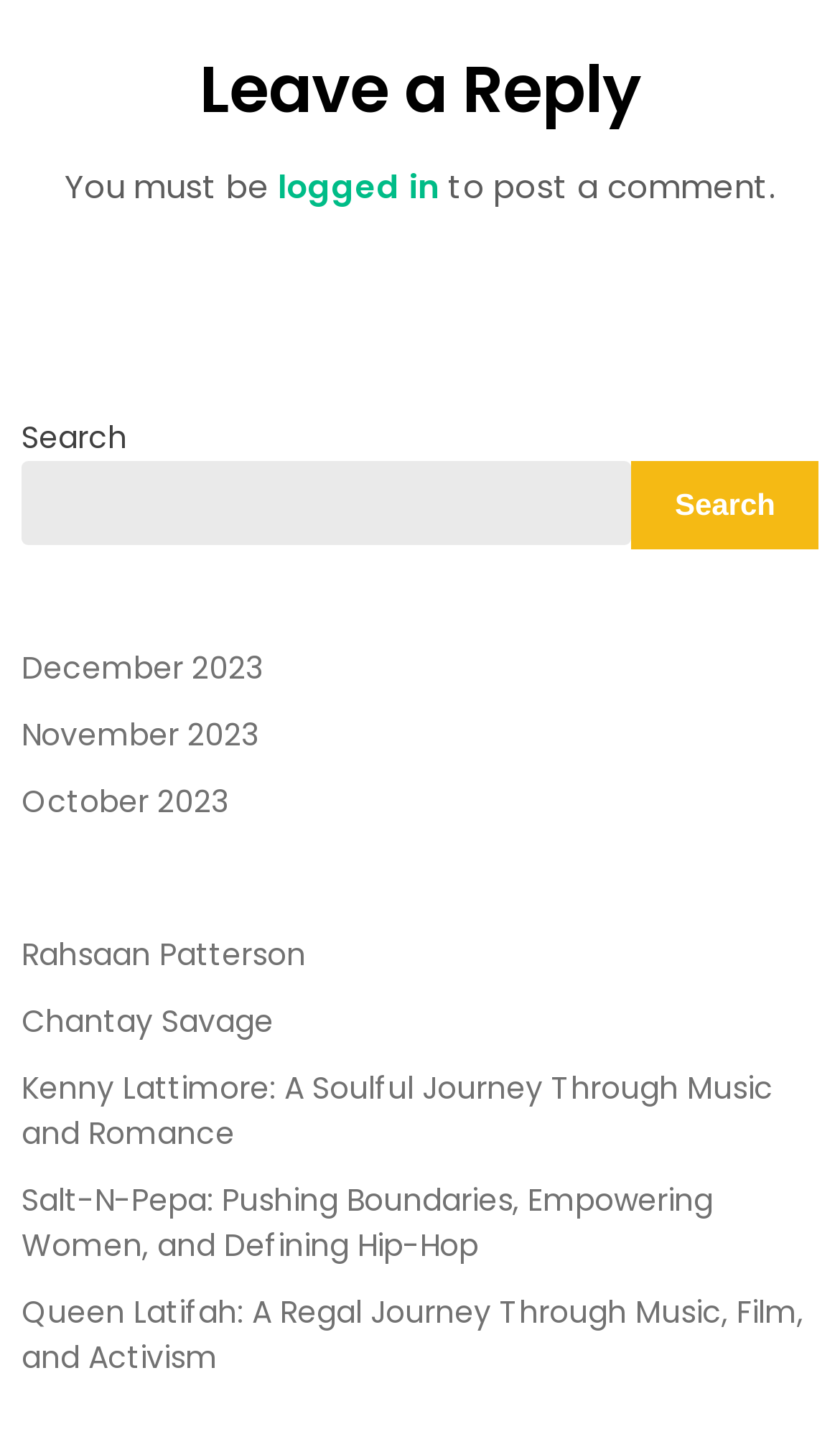Please pinpoint the bounding box coordinates for the region I should click to adhere to this instruction: "visit Rahsaan Patterson's page".

[0.026, 0.642, 0.364, 0.671]